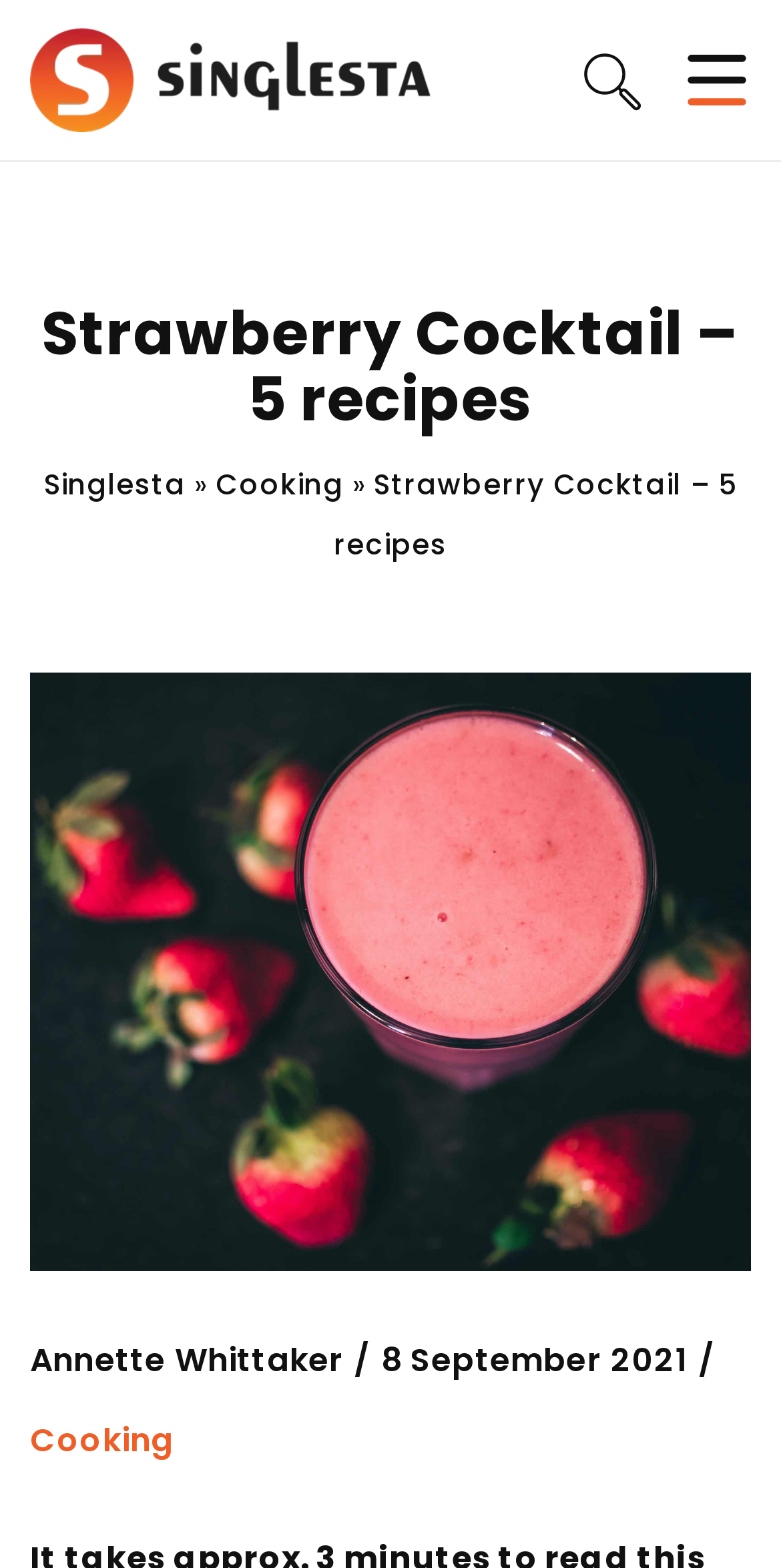Articulate a detailed summary of the webpage's content and design.

The webpage is about a blog article titled "Strawberry Cocktail - 5 recipes". At the top left corner, there is a link to the website "singlesta.com" accompanied by a small image. To the right of this link, there is a larger image that spans almost the entire width of the page. Below these elements, there is a heading that displays the title of the article.

On the same horizontal level as the heading, there is a small arrow symbol (») and another image that is slightly smaller than the one above. The main content of the article is likely located below these elements, although the exact details are not specified.

At the bottom left corner of the page, there is a link to the author's name, "Annette Whittaker", followed by a slash and a timestamp indicating that the article was published on "8 September 2021". To the right of this information, there is a link to the category "Cooking".